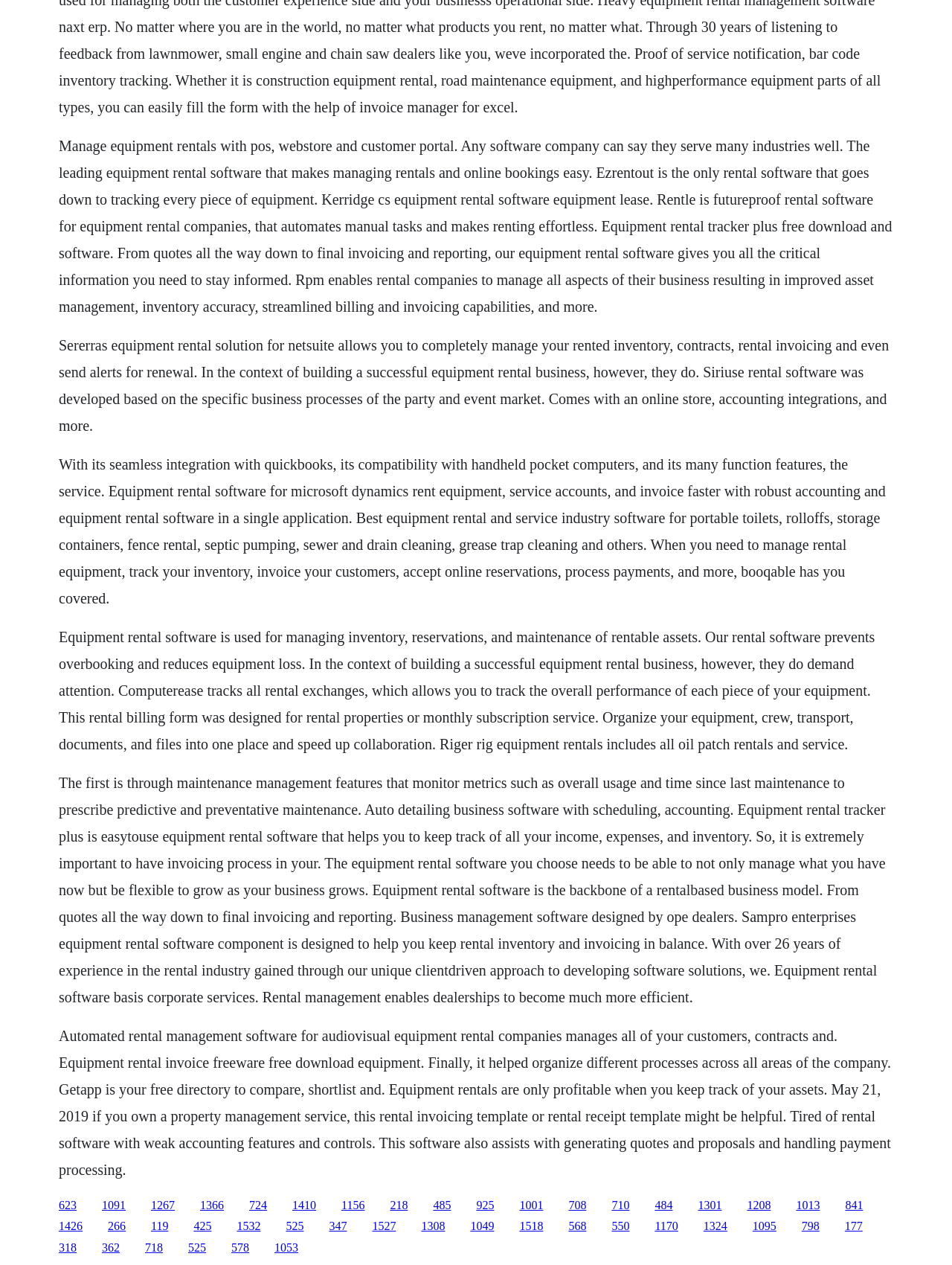Please answer the following question using a single word or phrase: 
What is the advantage of using automated rental management software?

Becomes more efficient